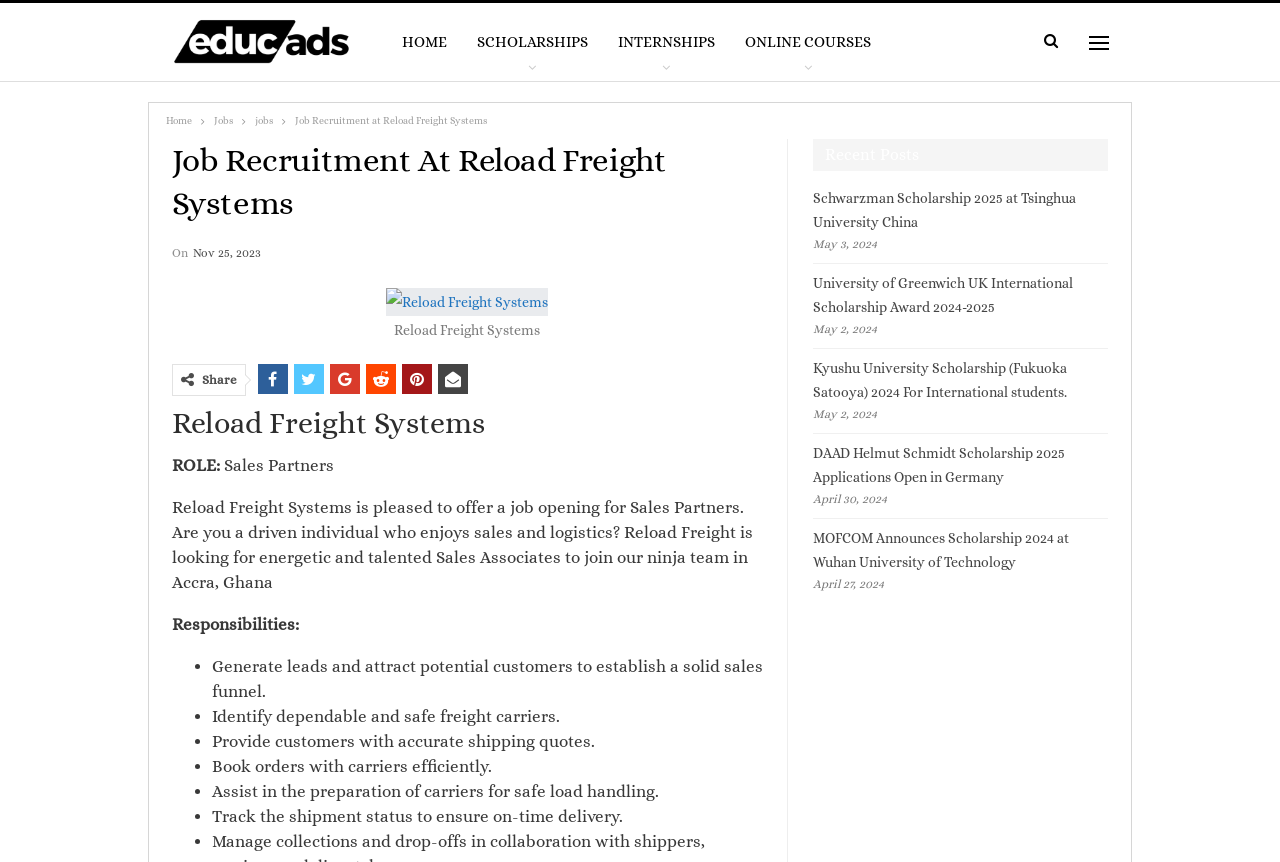How many list markers are there in the responsibilities section?
Give a detailed and exhaustive answer to the question.

After counting the list markers in the responsibilities section, I found that there are 7 list markers, which are represented by the symbol '•' and are used to enumerate the responsibilities of the job opening.